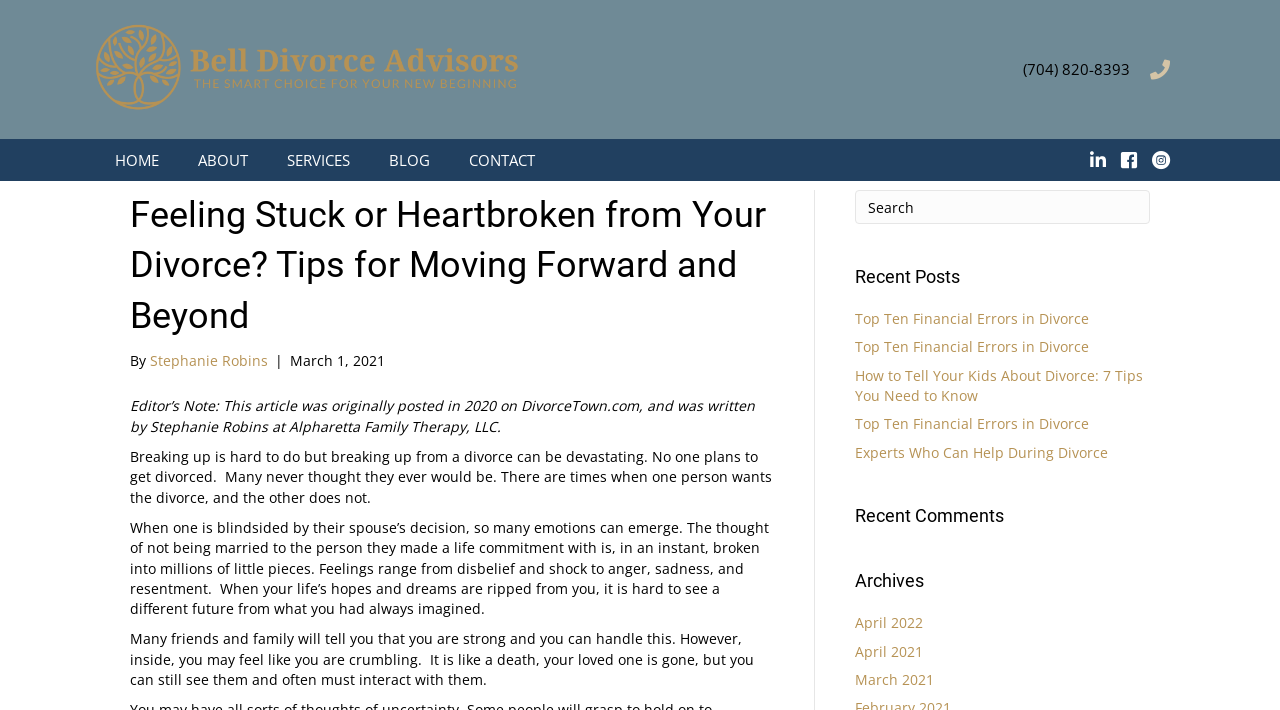Please identify the bounding box coordinates of the element I should click to complete this instruction: 'Call the phone number'. The coordinates should be given as four float numbers between 0 and 1, like this: [left, top, right, bottom].

[0.799, 0.083, 0.883, 0.111]